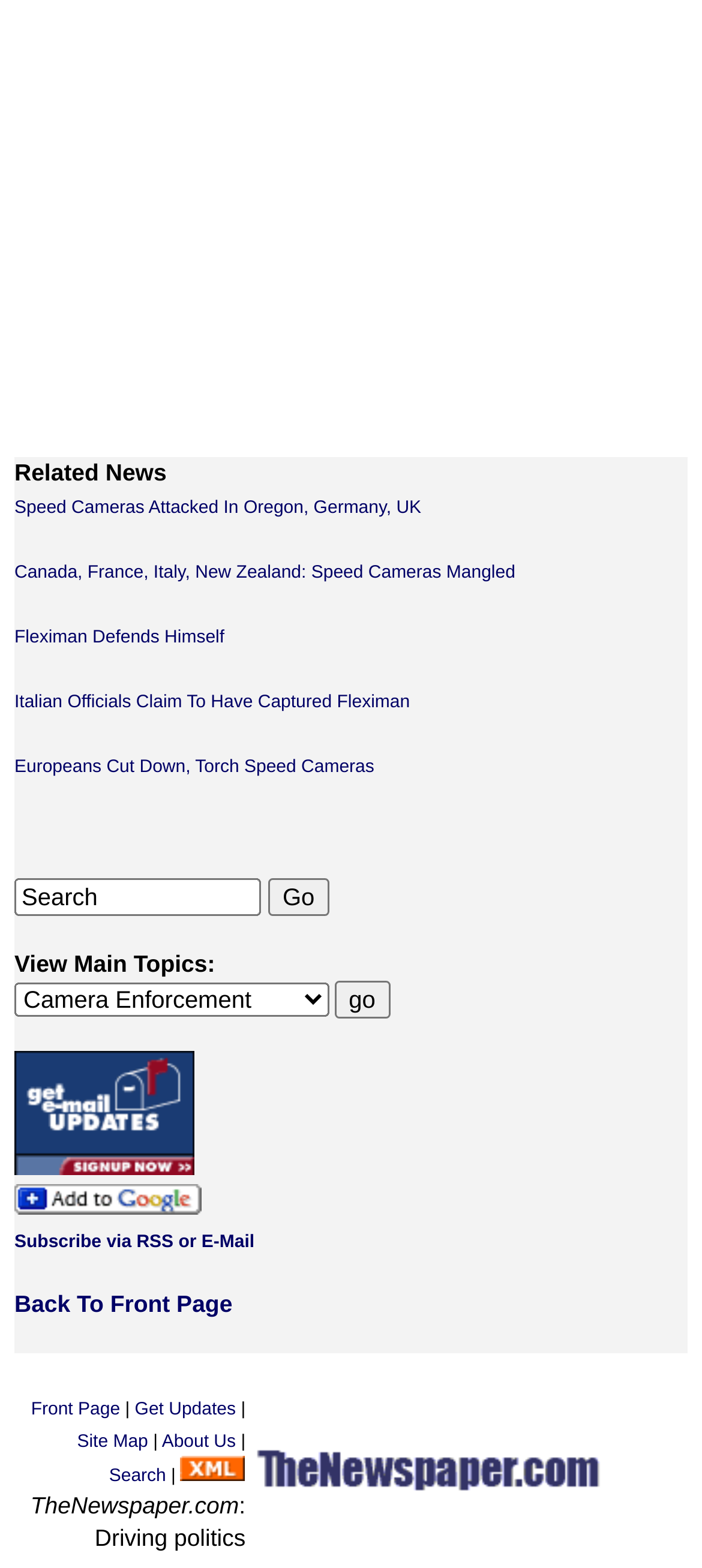Analyze the image and give a detailed response to the question:
What is the topic of the news articles?

The webpage contains several news article links related to speed cameras, such as 'Speed Cameras Attacked In Oregon, Germany, UK' and 'Europeans Cut Down, Torch Speed Cameras', indicating that the topic of the news articles is speed cameras.